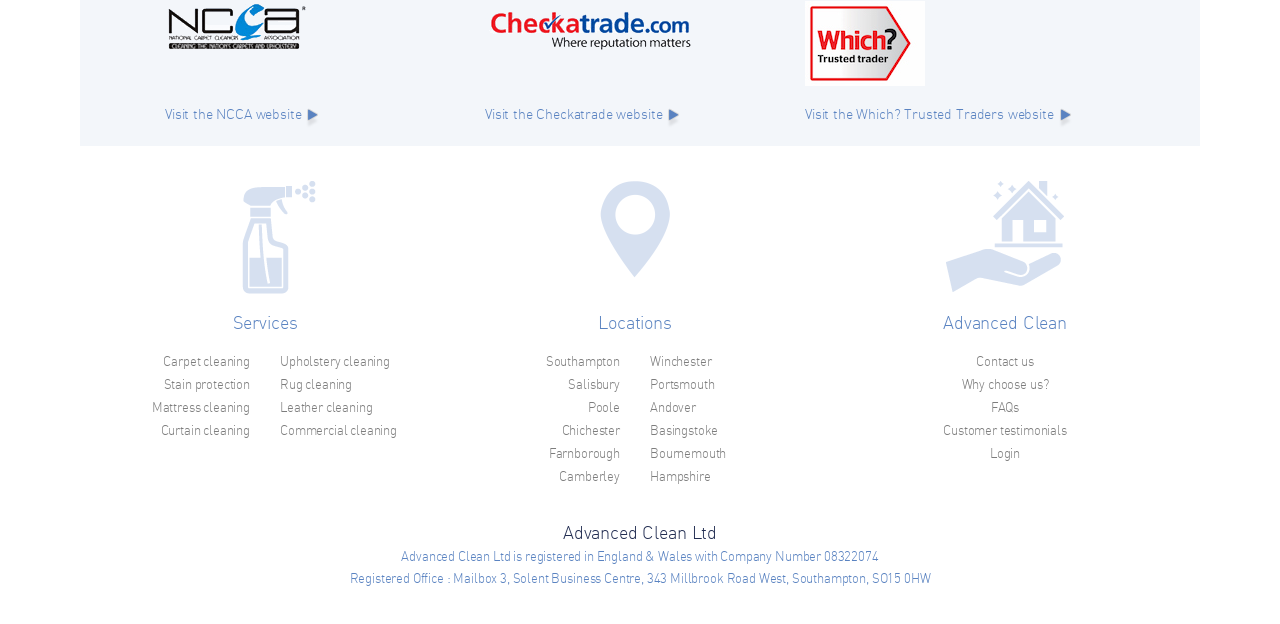Look at the image and answer the question in detail:
What is the company's registration number?

The company's registration number is mentioned at the bottom of the webpage, in the static text element 'Advanced Clean Ltd is registered in England & Wales with Company Number 08322074' with bounding box coordinates [0.314, 0.883, 0.686, 0.904].